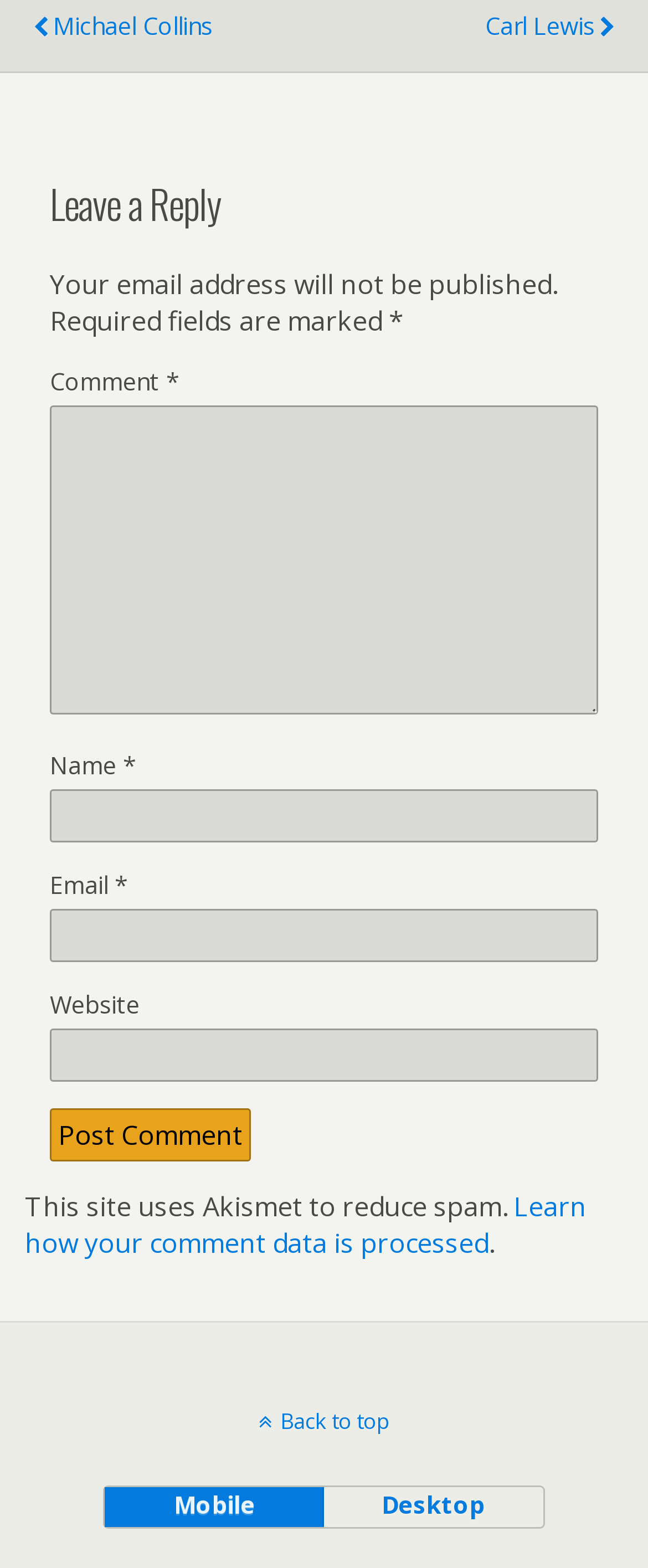What is the purpose of the 'Website' field?
Analyze the image and provide a thorough answer to the question.

The 'Website' field is not marked as required, indicating that it is optional information that users can provide if they wish to.